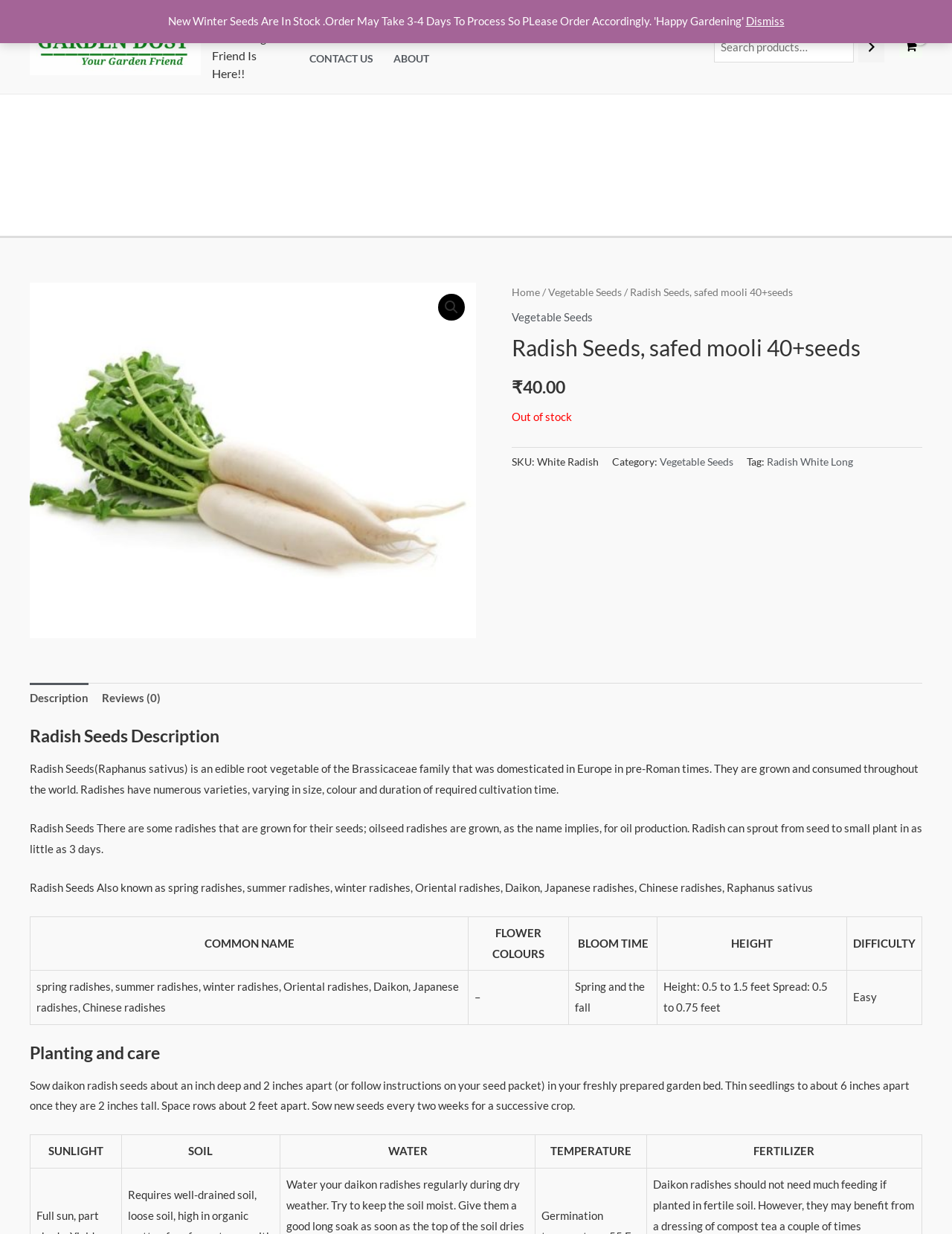Please find the bounding box coordinates for the clickable element needed to perform this instruction: "Read product description".

[0.031, 0.618, 0.965, 0.645]